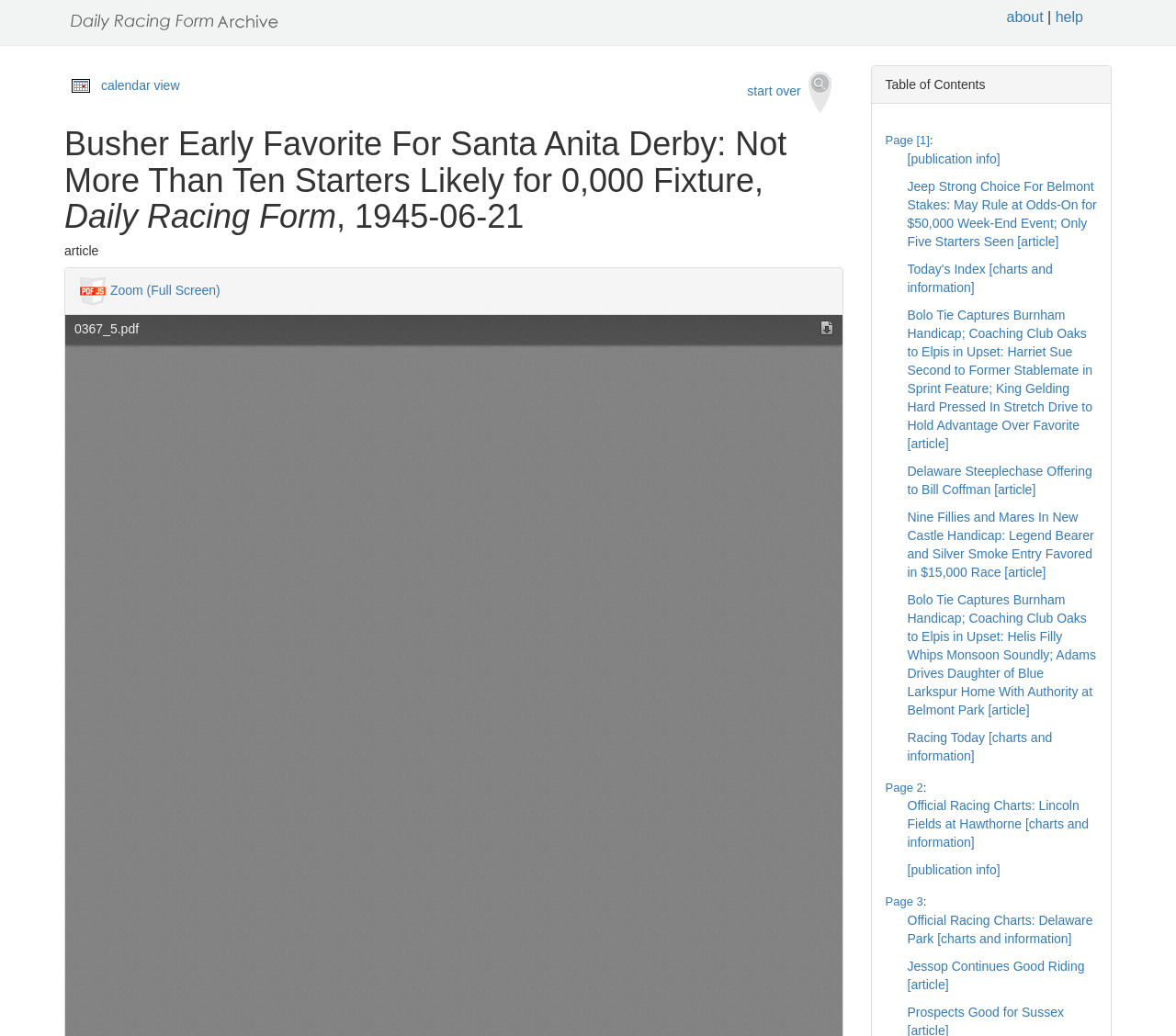Locate the bounding box of the user interface element based on this description: "Today's Index [charts and information]".

[0.771, 0.252, 0.895, 0.284]